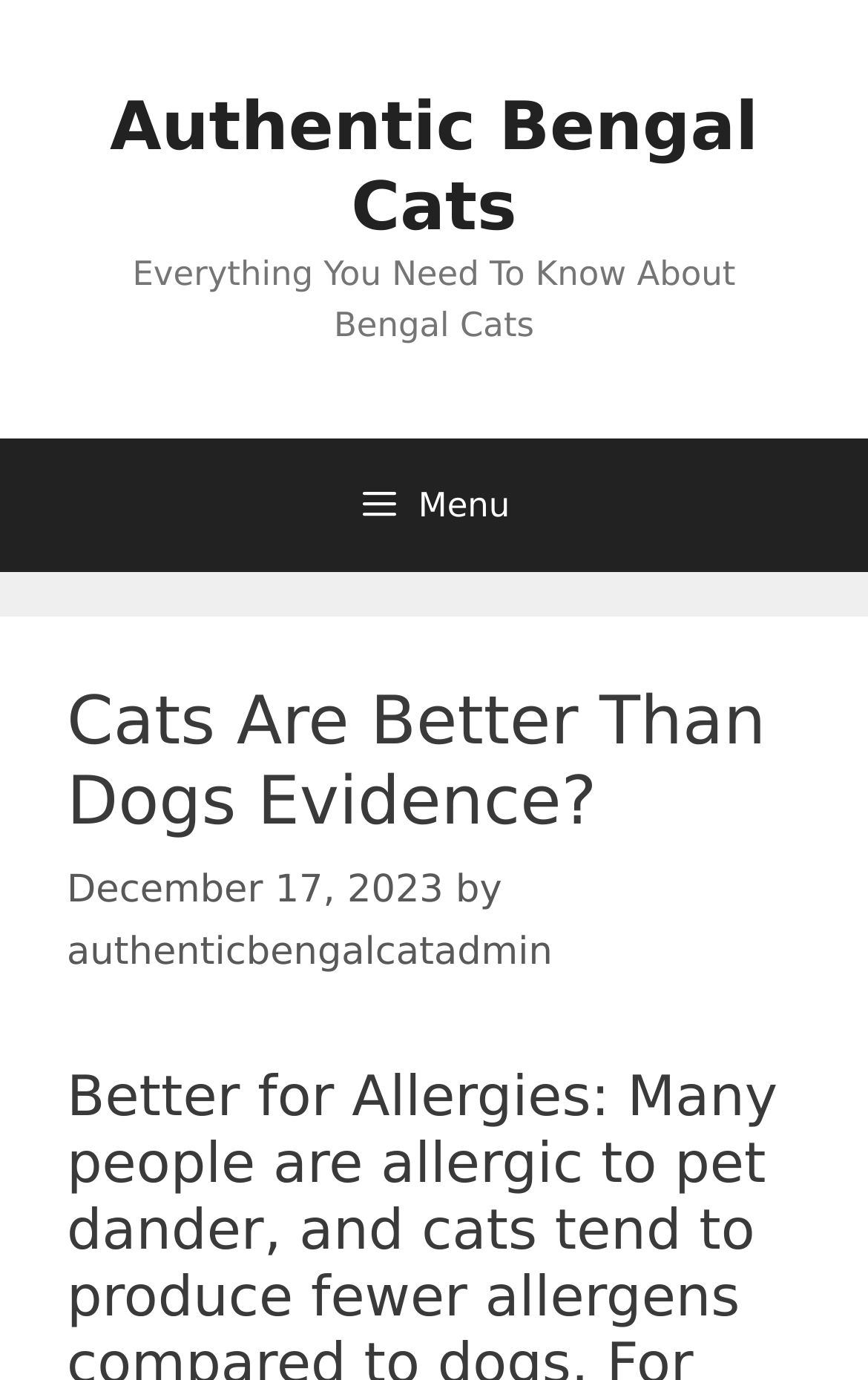When was the article published?
Respond to the question with a single word or phrase according to the image.

December 17, 2023